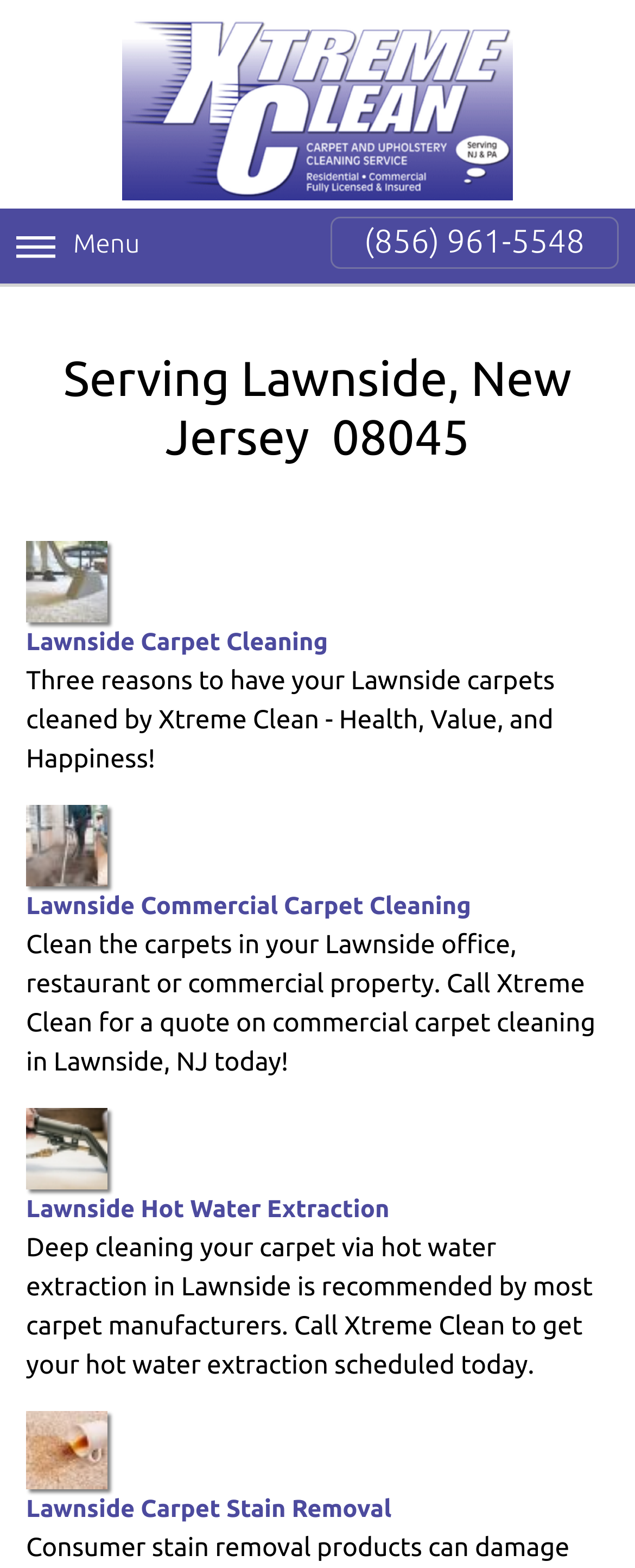What is the phone number to contact Xtreme Clean?
Give a detailed and exhaustive answer to the question.

I found the phone number by looking at the link element with the text '(856) 961-5548' which is located at the top of the page, next to the 'Menu' static text element.